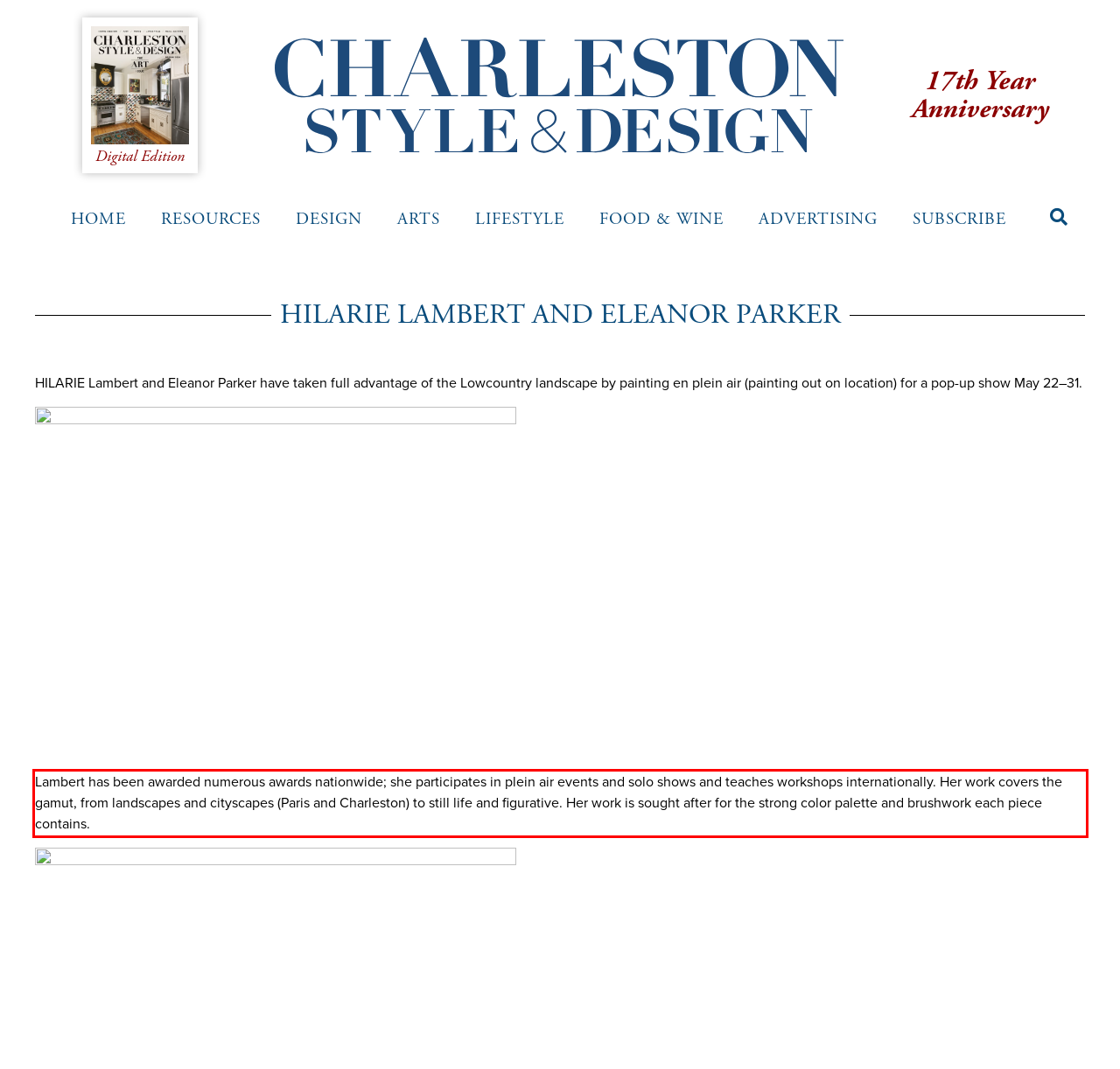You are looking at a screenshot of a webpage with a red rectangle bounding box. Use OCR to identify and extract the text content found inside this red bounding box.

Lambert has been awarded numerous awards nationwide; she participates in plein air events and solo shows and teaches workshops internationally. Her work covers the gamut, from landscapes and cityscapes (Paris and Charleston) to still life and figurative. Her work is sought after for the strong color palette and brushwork each piece contains.